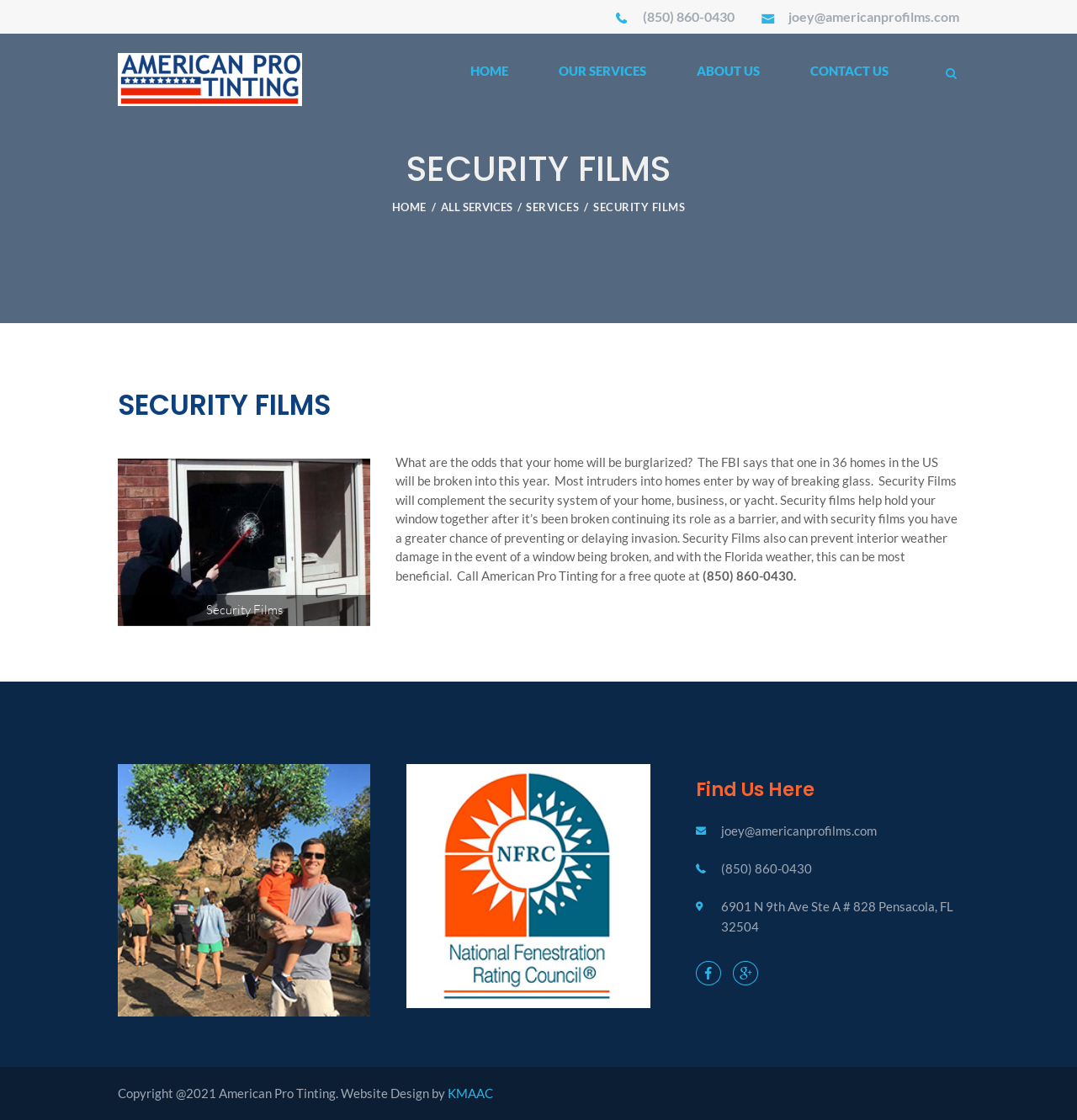Please pinpoint the bounding box coordinates for the region I should click to adhere to this instruction: "click the phone number to call".

[0.597, 0.008, 0.682, 0.022]